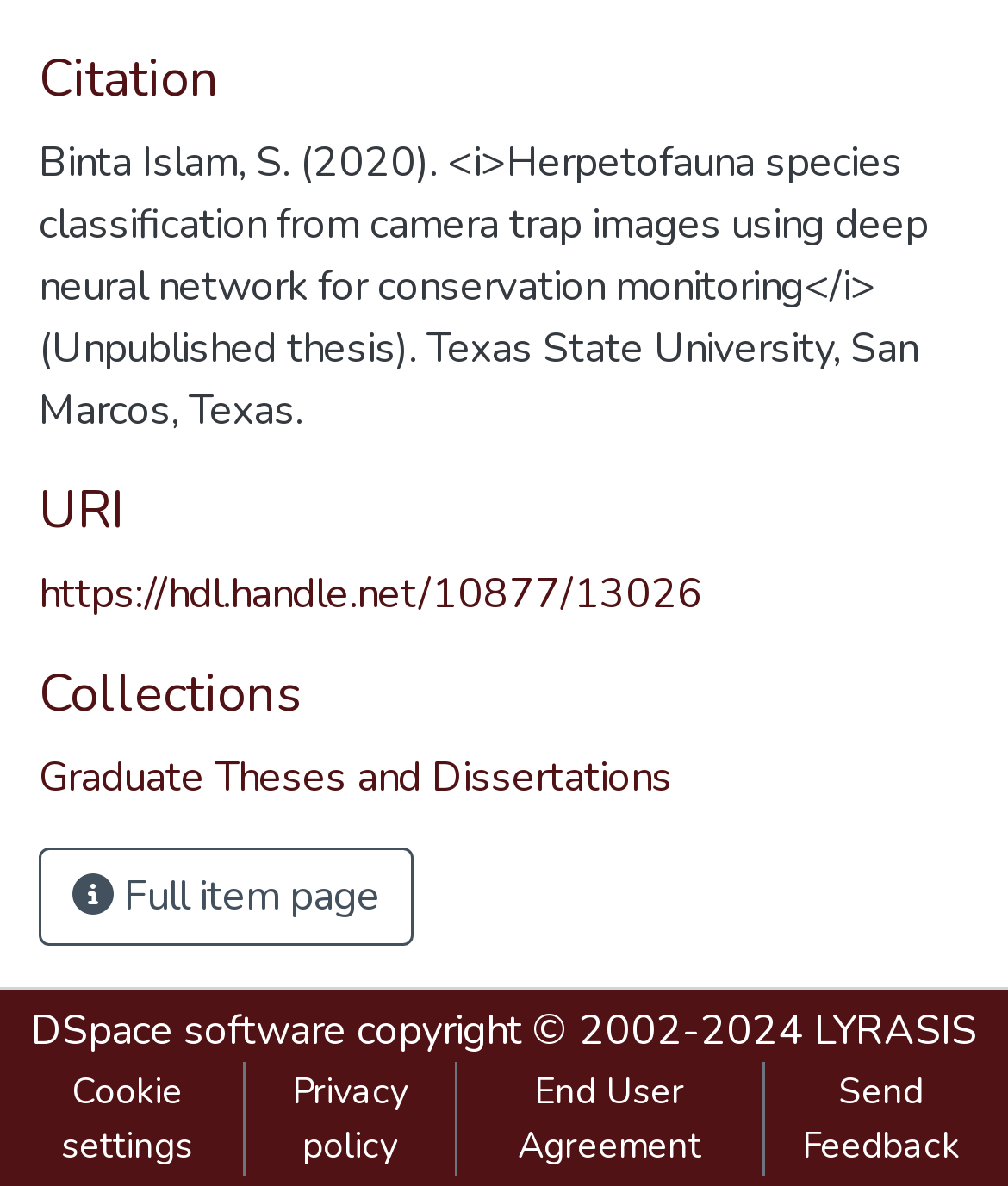Please find the bounding box coordinates of the element that needs to be clicked to perform the following instruction: "Access the URI". The bounding box coordinates should be four float numbers between 0 and 1, represented as [left, top, right, bottom].

[0.038, 0.477, 0.697, 0.525]